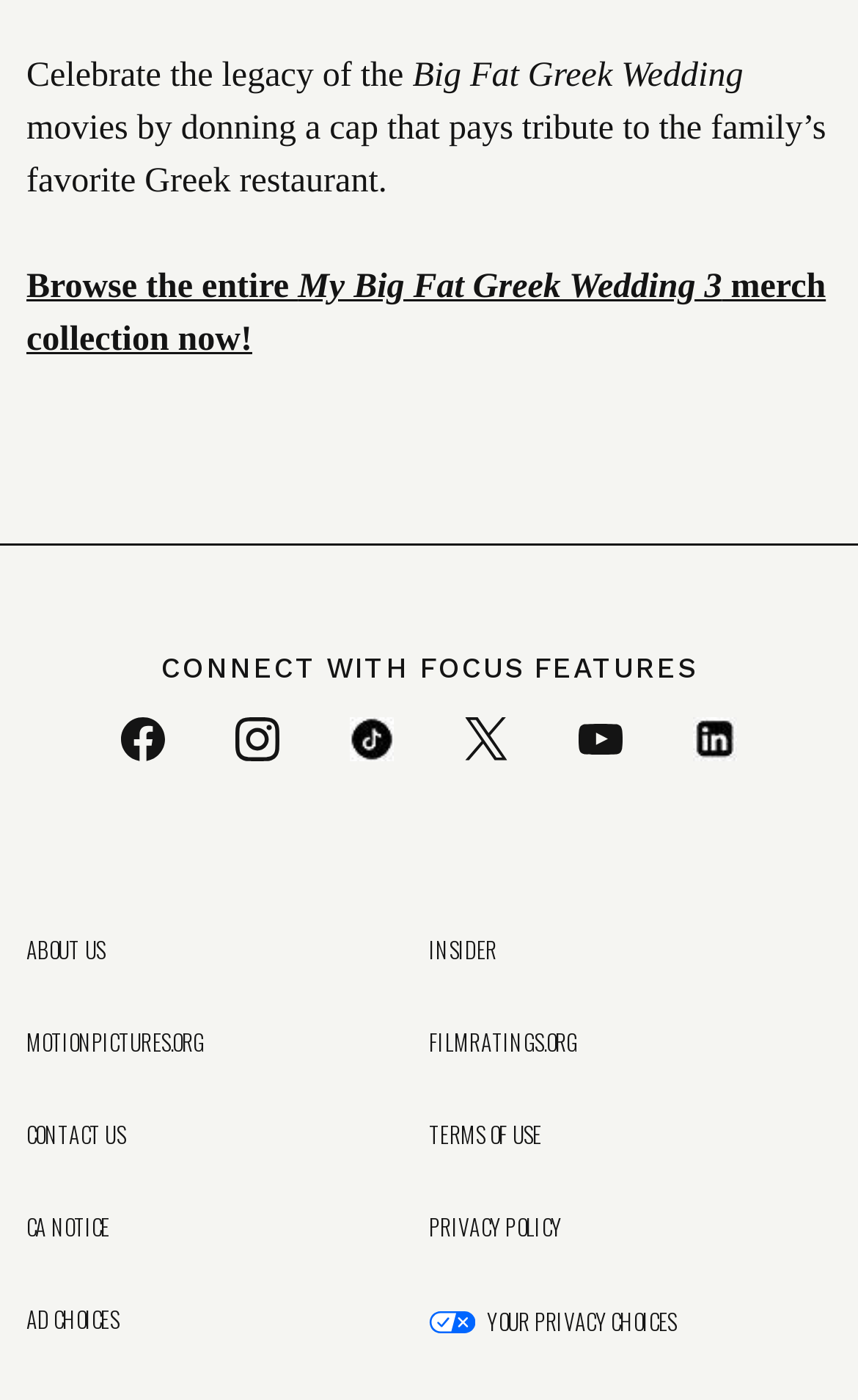Find the bounding box coordinates of the clickable region needed to perform the following instruction: "Browse the entire My Big Fat Greek Wedding 3 merch collection now!". The coordinates should be provided as four float numbers between 0 and 1, i.e., [left, top, right, bottom].

[0.031, 0.192, 0.963, 0.256]